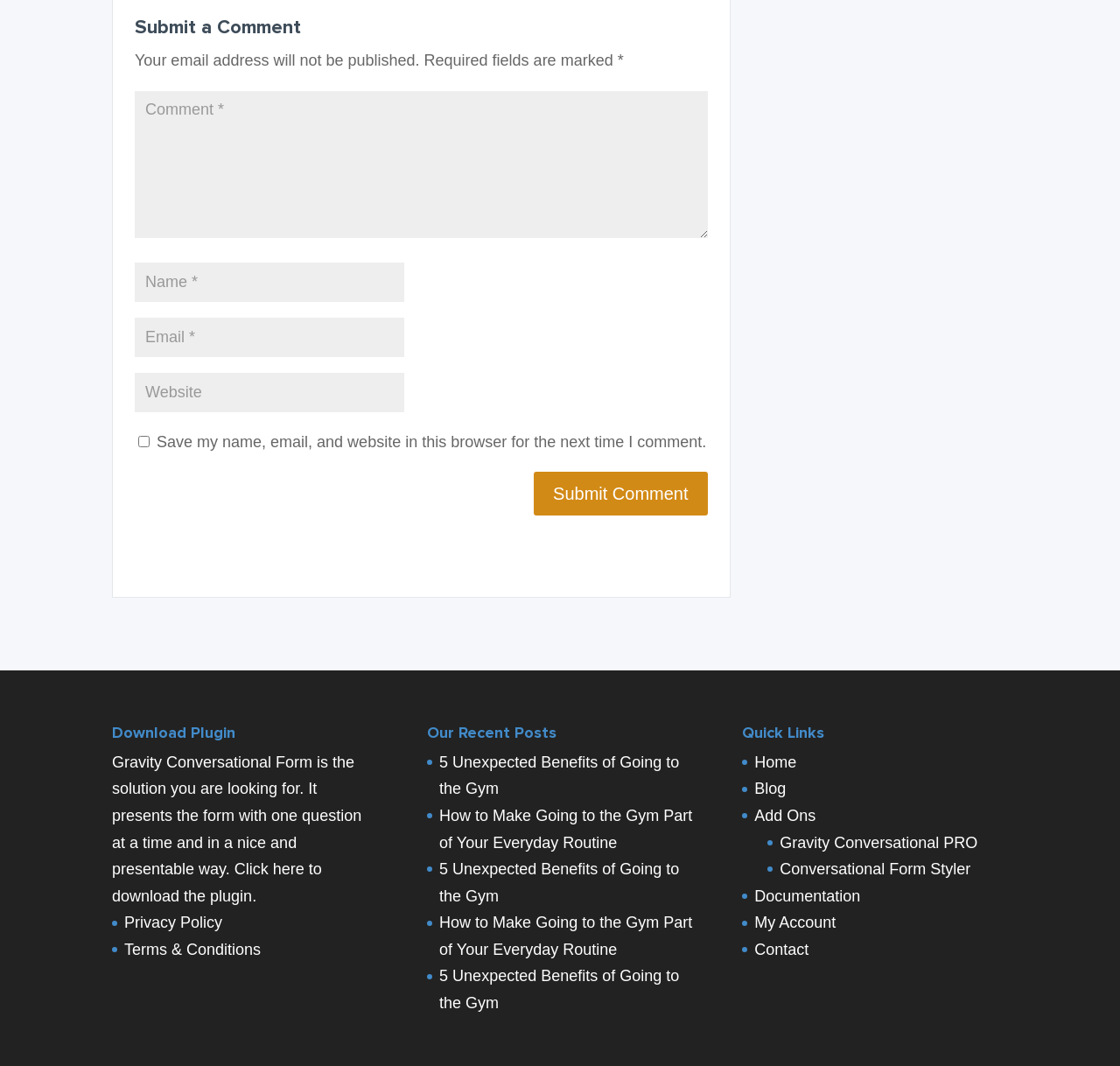Please find the bounding box coordinates of the section that needs to be clicked to achieve this instruction: "Submit a comment".

[0.477, 0.443, 0.632, 0.484]